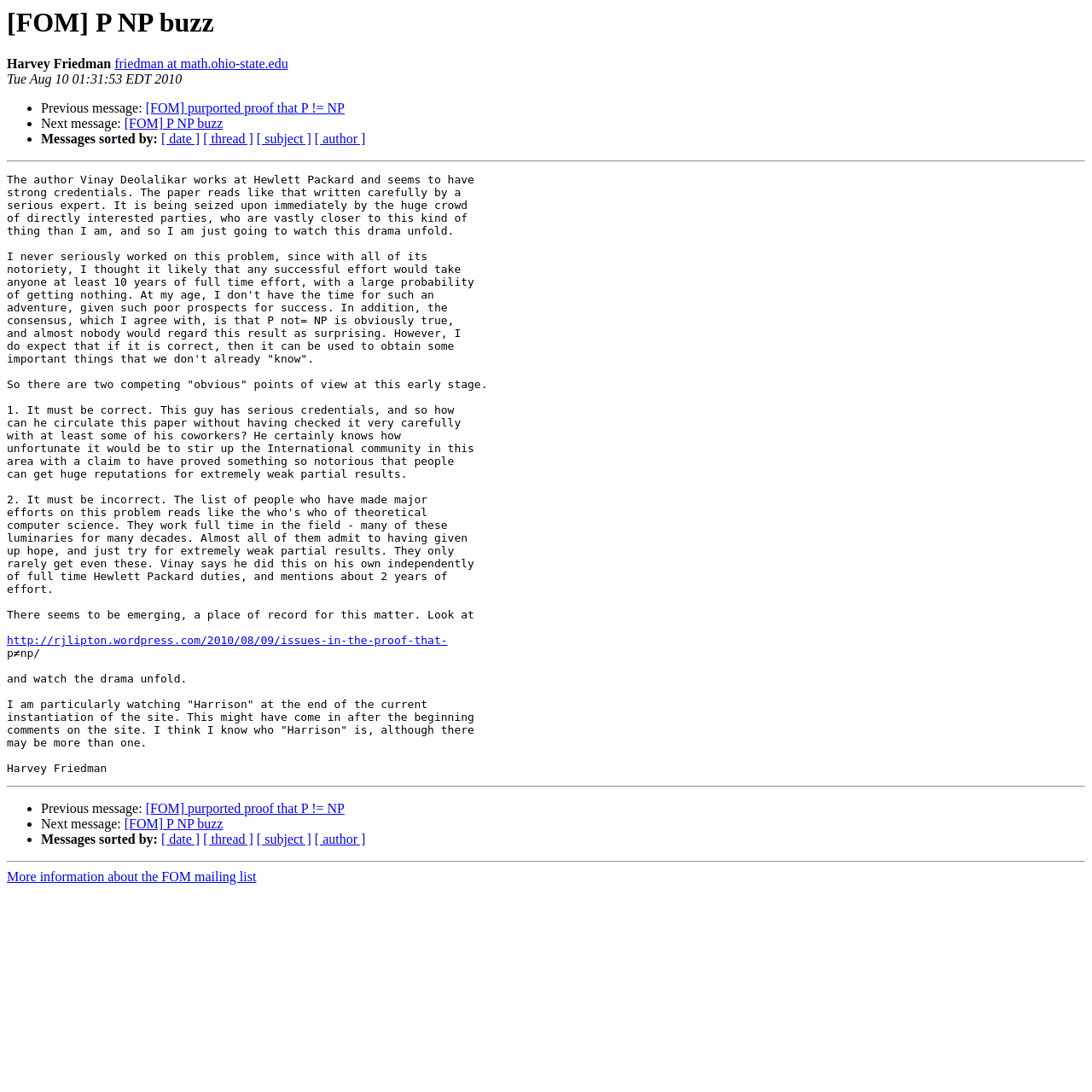Please respond in a single word or phrase: 
Who is the author of the message?

Harvey Friedman